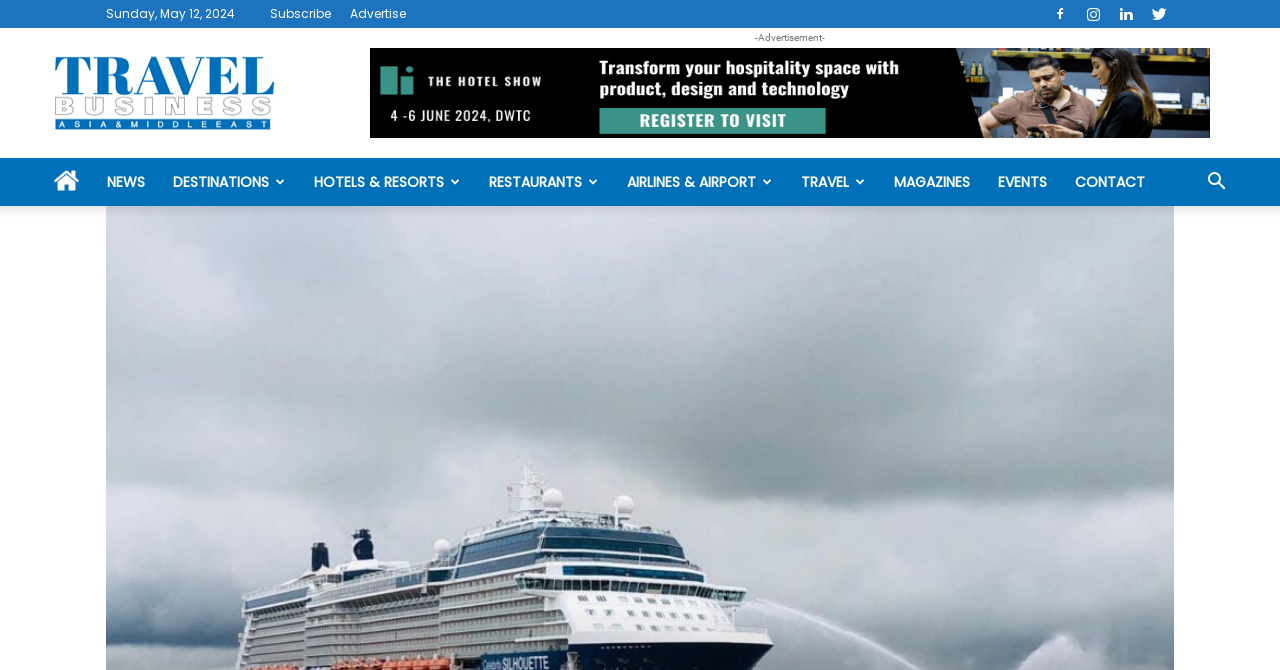Specify the bounding box coordinates for the region that must be clicked to perform the given instruction: "View news articles".

[0.073, 0.236, 0.124, 0.307]